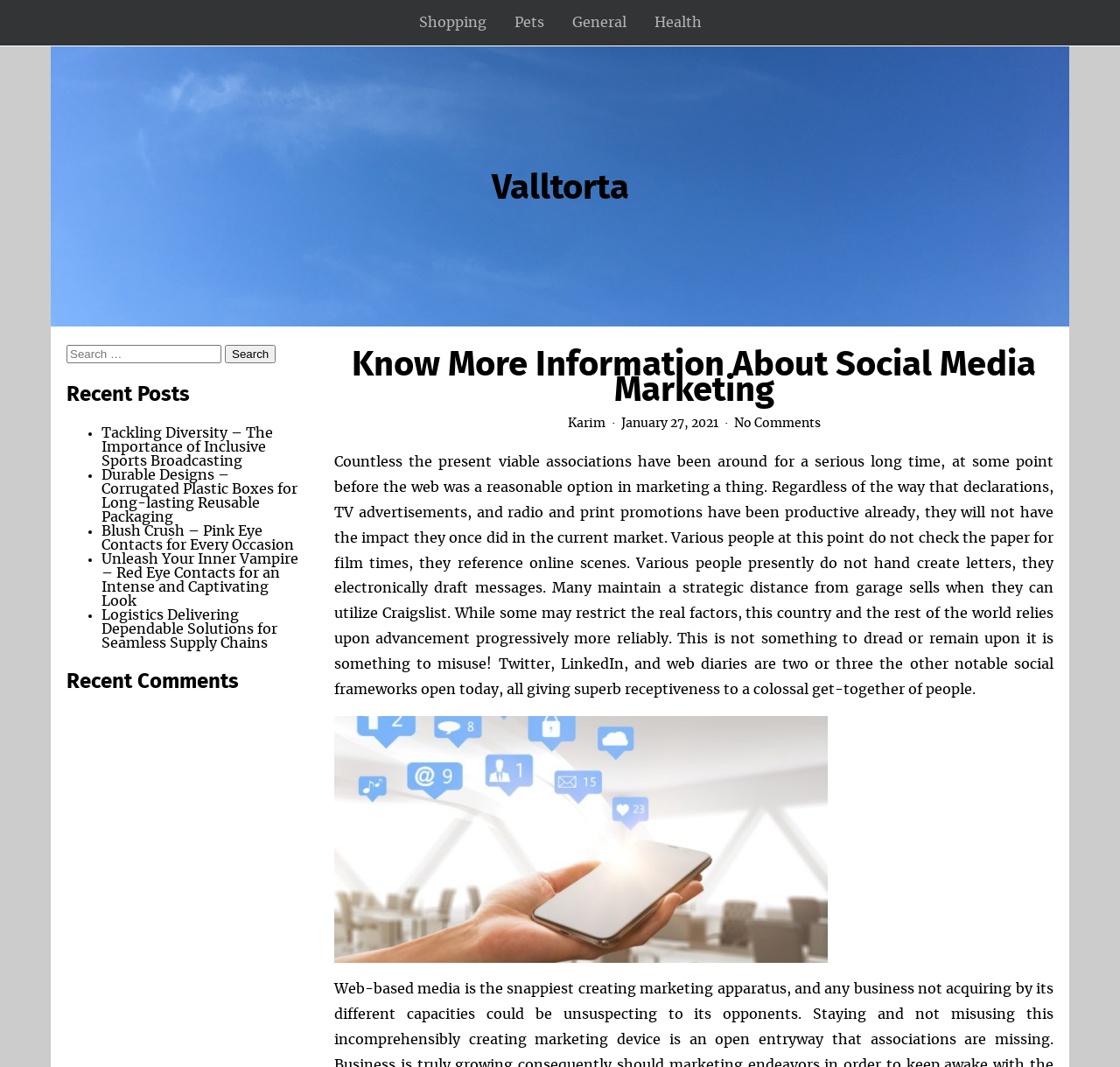From the screenshot, find the bounding box of the UI element matching this description: "parent_node: Search for: value="Search"". Supply the bounding box coordinates in the form [left, top, right, bottom], each a float between 0 and 1.

[0.201, 0.323, 0.246, 0.34]